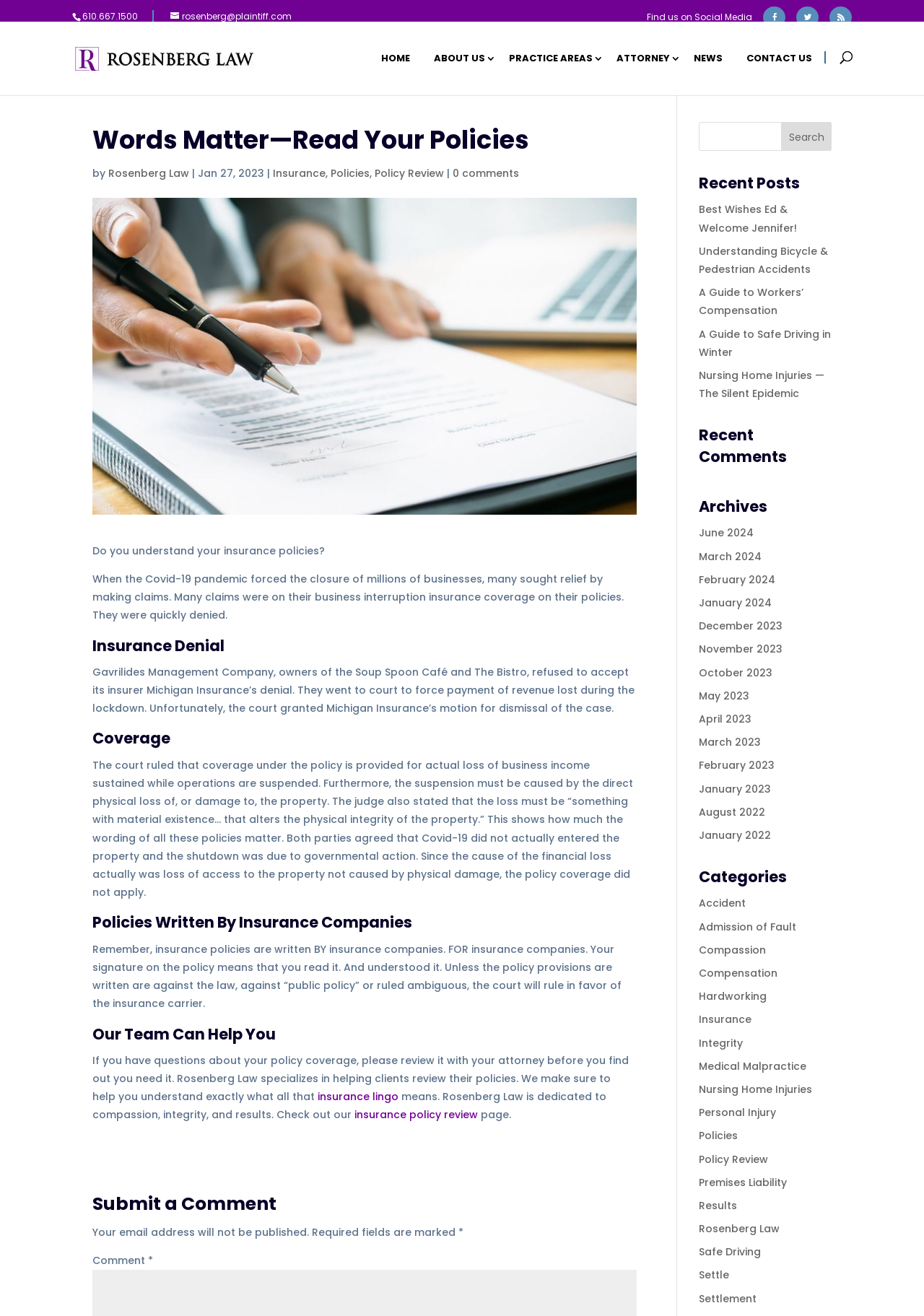Find the bounding box coordinates of the element to click in order to complete the given instruction: "Search for something."

[0.078, 0.016, 0.922, 0.017]